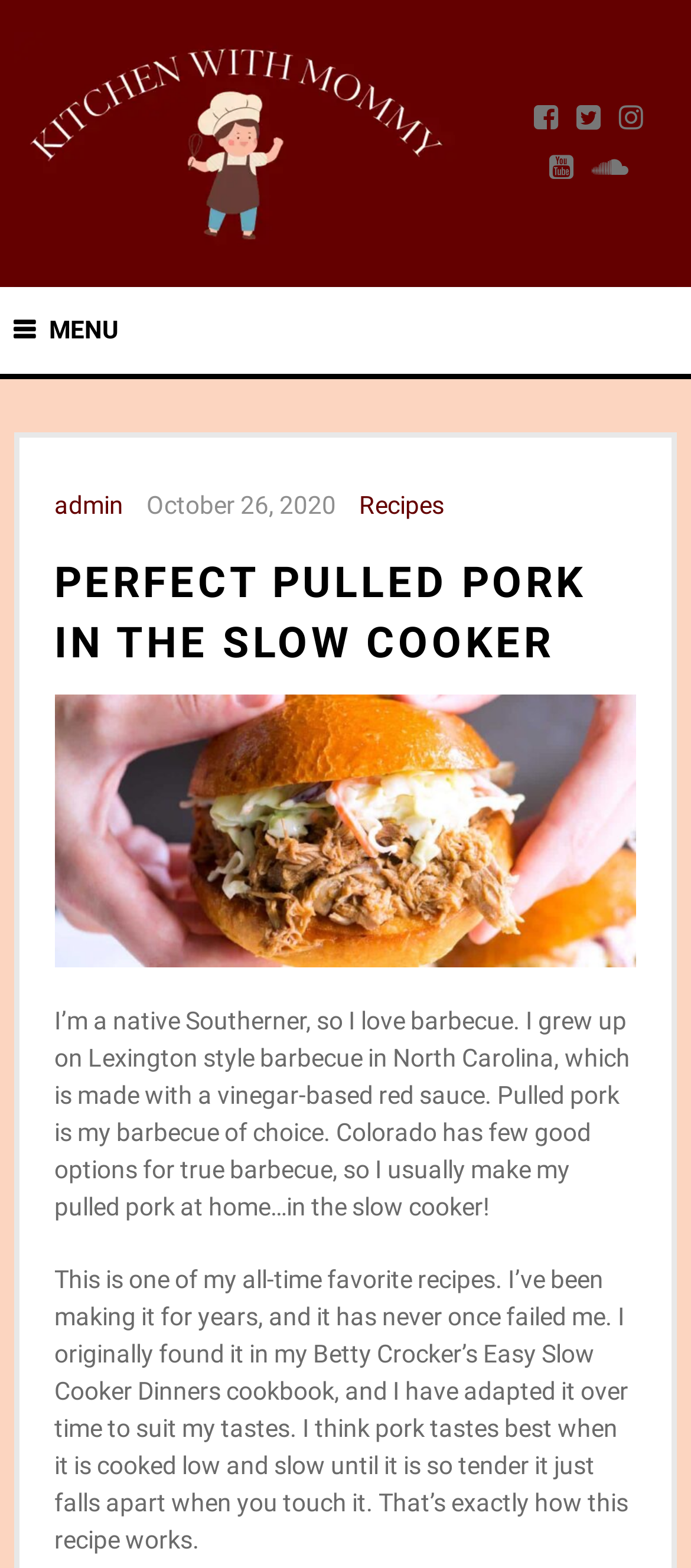What is the cooking method used for the pulled pork?
Using the image as a reference, answer the question in detail.

The text mentions 'Perfect Pulled Pork in the Slow Cooker' and 'I usually make my pulled pork at home…in the slow cooker!' This indicates that the cooking method used for the pulled pork is a slow cooker.